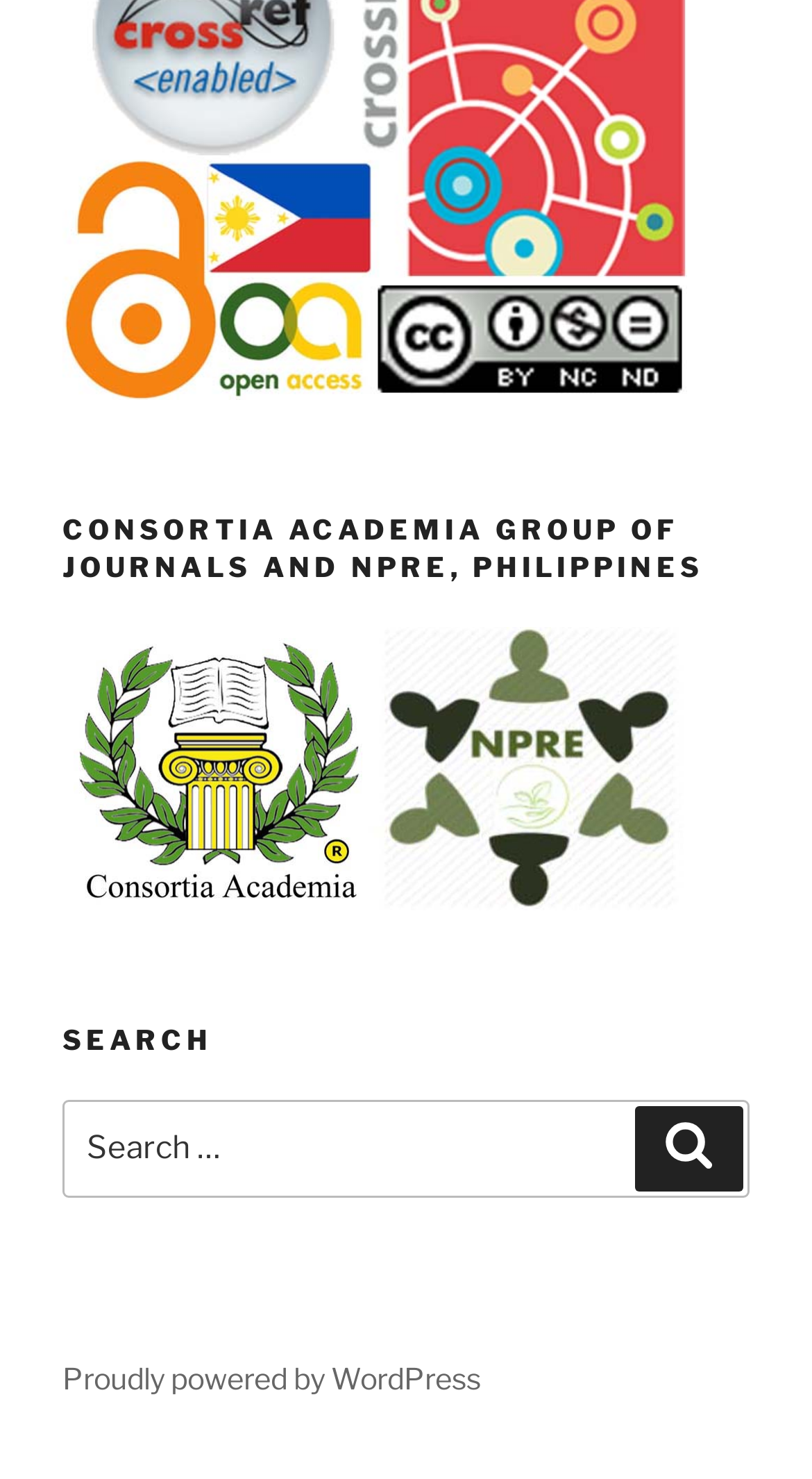What is the purpose of the button next to the search box?
Please craft a detailed and exhaustive response to the question.

The button next to the search box has the text 'Search', indicating that its purpose is to initiate a search query based on the input in the search box.